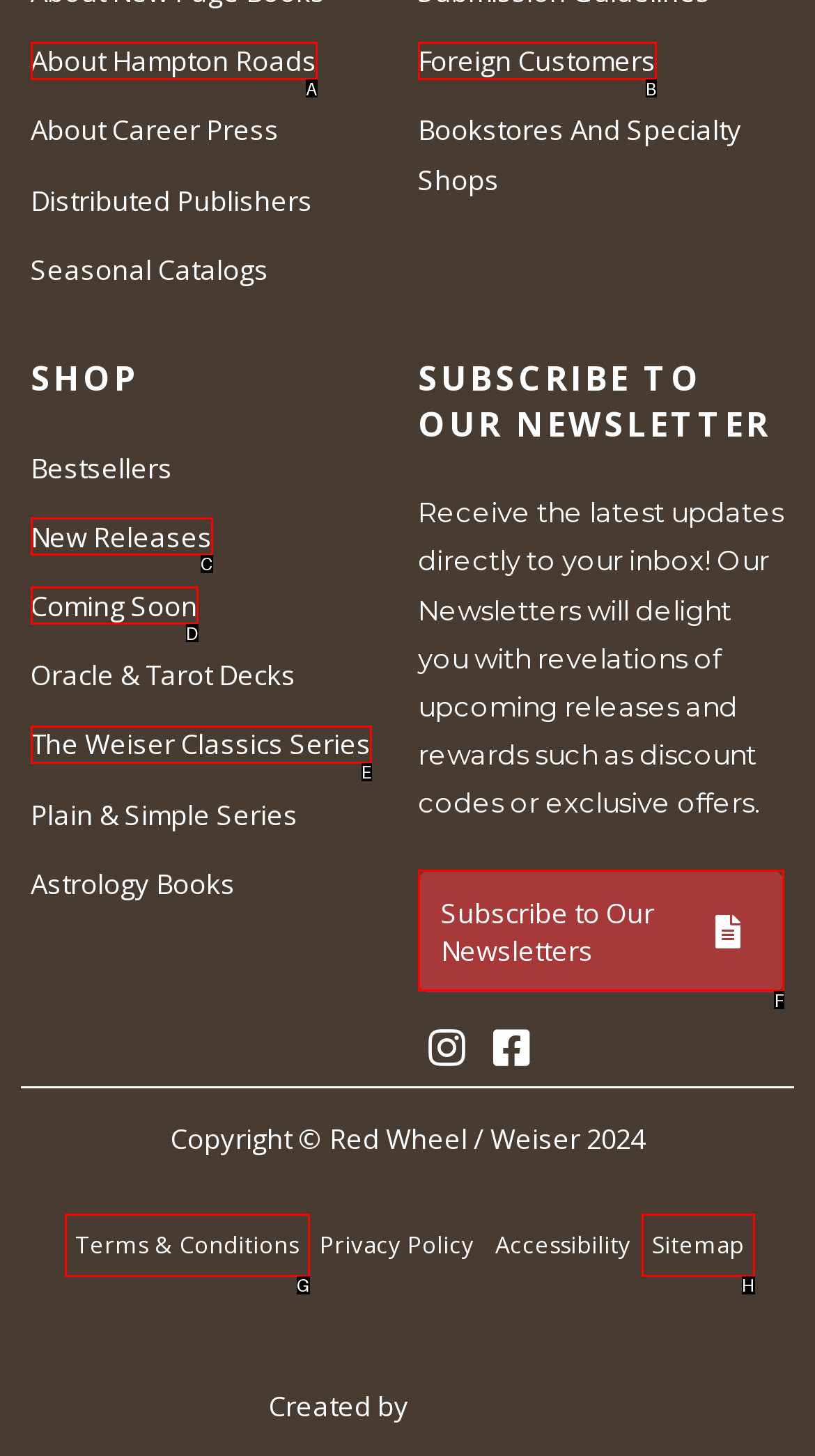Based on the element described as: Subscribe to Our Newsletters
Find and respond with the letter of the correct UI element.

F